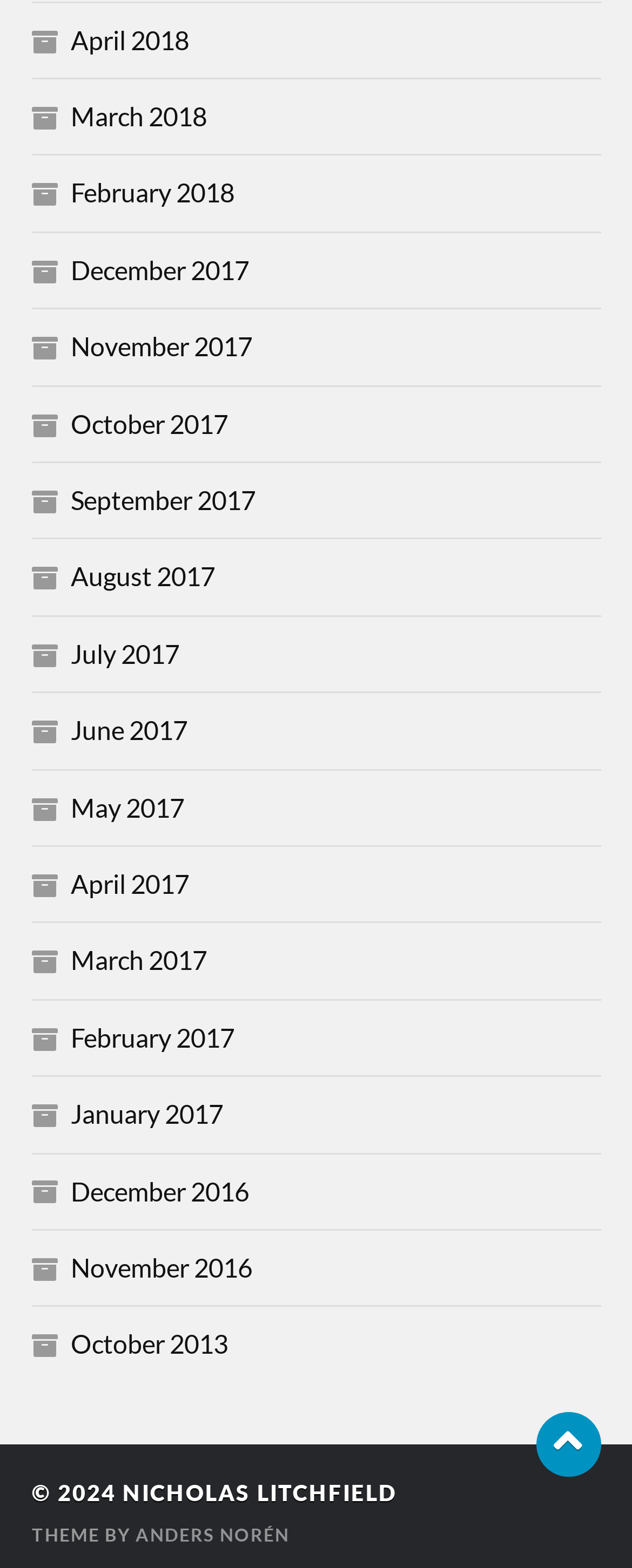Extract the bounding box coordinates of the UI element described: "To the top". Provide the coordinates in the format [left, top, right, bottom] with values ranging from 0 to 1.

[0.847, 0.9, 0.95, 0.941]